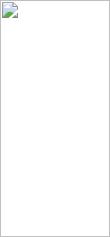Explain in detail what you see in the image.

The image depicts a visual representation accompanying the text discussing the Israeli apartheid wall surrounding Palestinian population centers, as referenced in the accompanying captions. The walls serve as a poignant symbol of division and conflict in the region, illustrating the broader themes of separation and the implications for the local communities. This image aims to convey the stark realities faced by those living in proximity to such barriers, drawing attention to the historical context and ongoing discussions regarding human rights and territorial disputes. The context provided emphasizes the significance of the visual in fostering understanding and dialogue around these critical issues, dated from May 24, 2003.